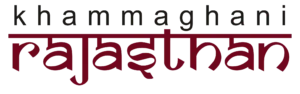What color is 'Rajasthan' displayed in?
Answer the question with just one word or phrase using the image.

rich maroon